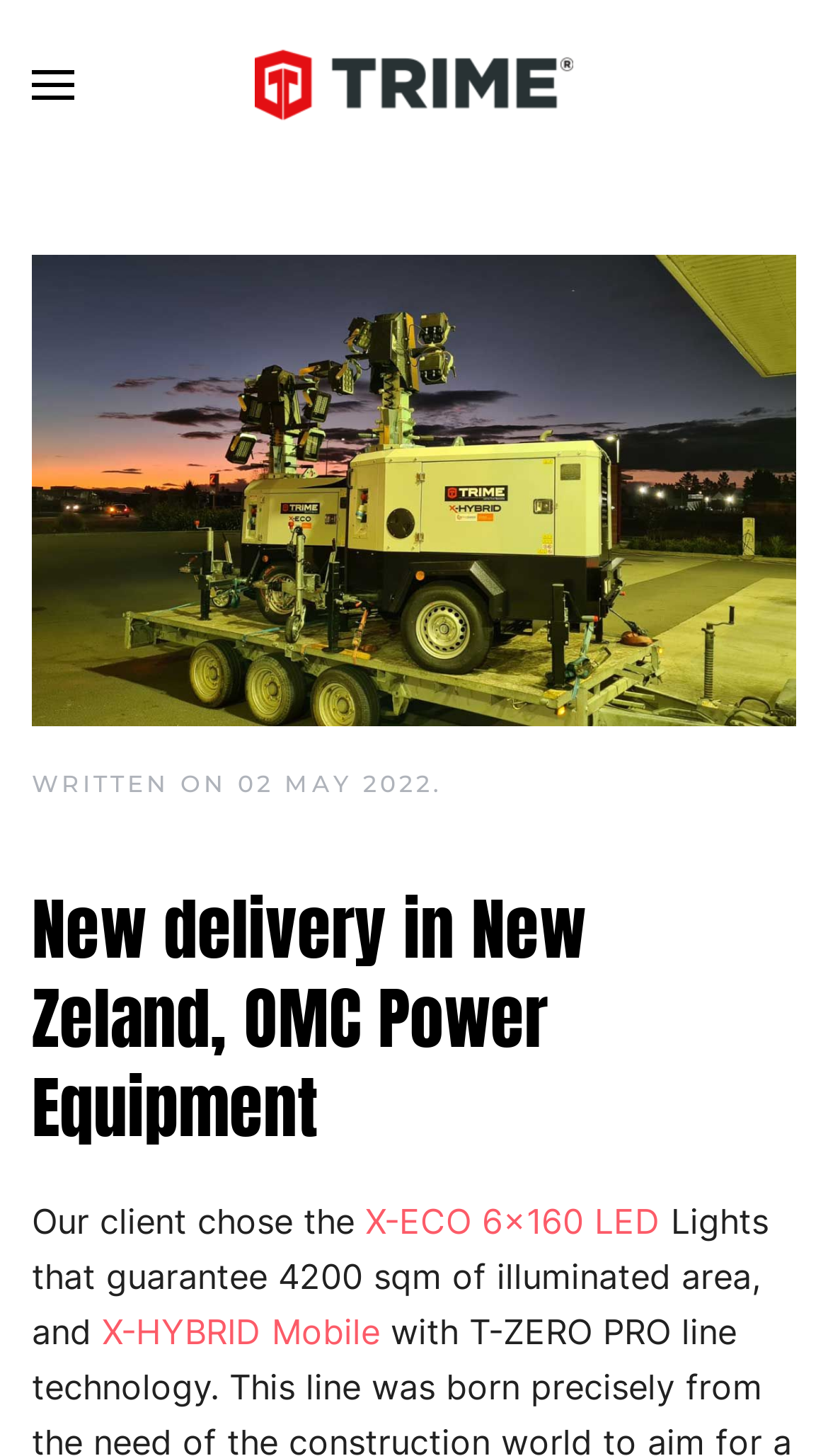Give an extensive and precise description of the webpage.

The webpage appears to be a news article or blog post from Trime, a company that specializes in designing and producing innovative products for the rental market. 

At the top of the page, there is a prominent link with an accompanying image on the left side, which seems to be a call-to-action or a featured product. 

To the right of this link, the company name "Trime" is displayed in a larger font, accompanied by the Trime logo. Below this, there is a date "02 MAY 2022" with a label "WRITTEN ON" on the left side. 

The main content of the page is a news article or blog post with a heading "New delivery in New Zeland, OMC Power Equipment". The article discusses a delivery of products to a client in New Zealand, specifically mentioning the "X-ECO 6x160 LED" lights and "X-HYBRID Mobile" products. The text describes the features of these products, including the ability to illuminate a large area.